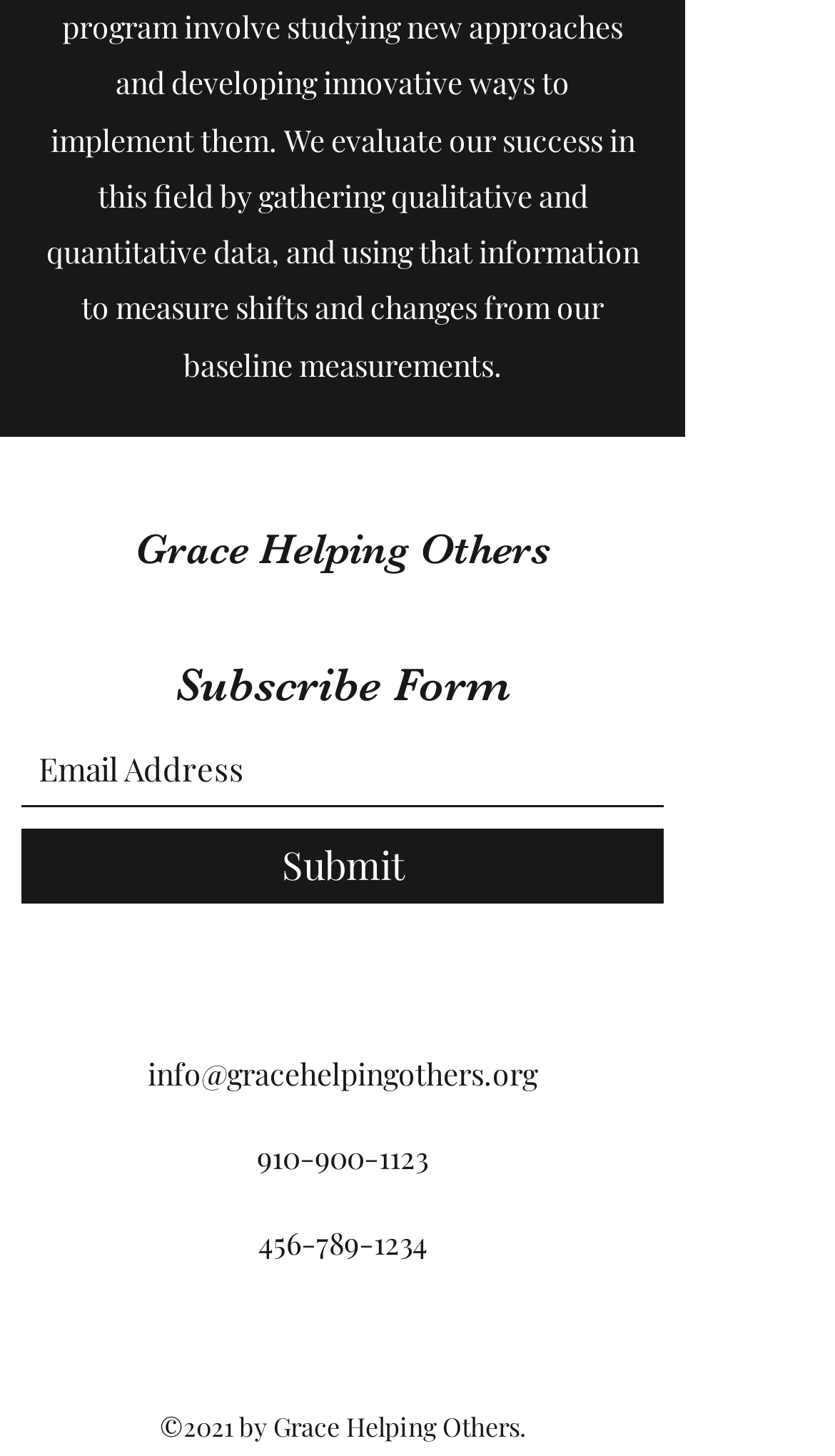Can you provide the bounding box coordinates for the element that should be clicked to implement the instruction: "Subscribe with email"?

[0.026, 0.503, 0.795, 0.555]